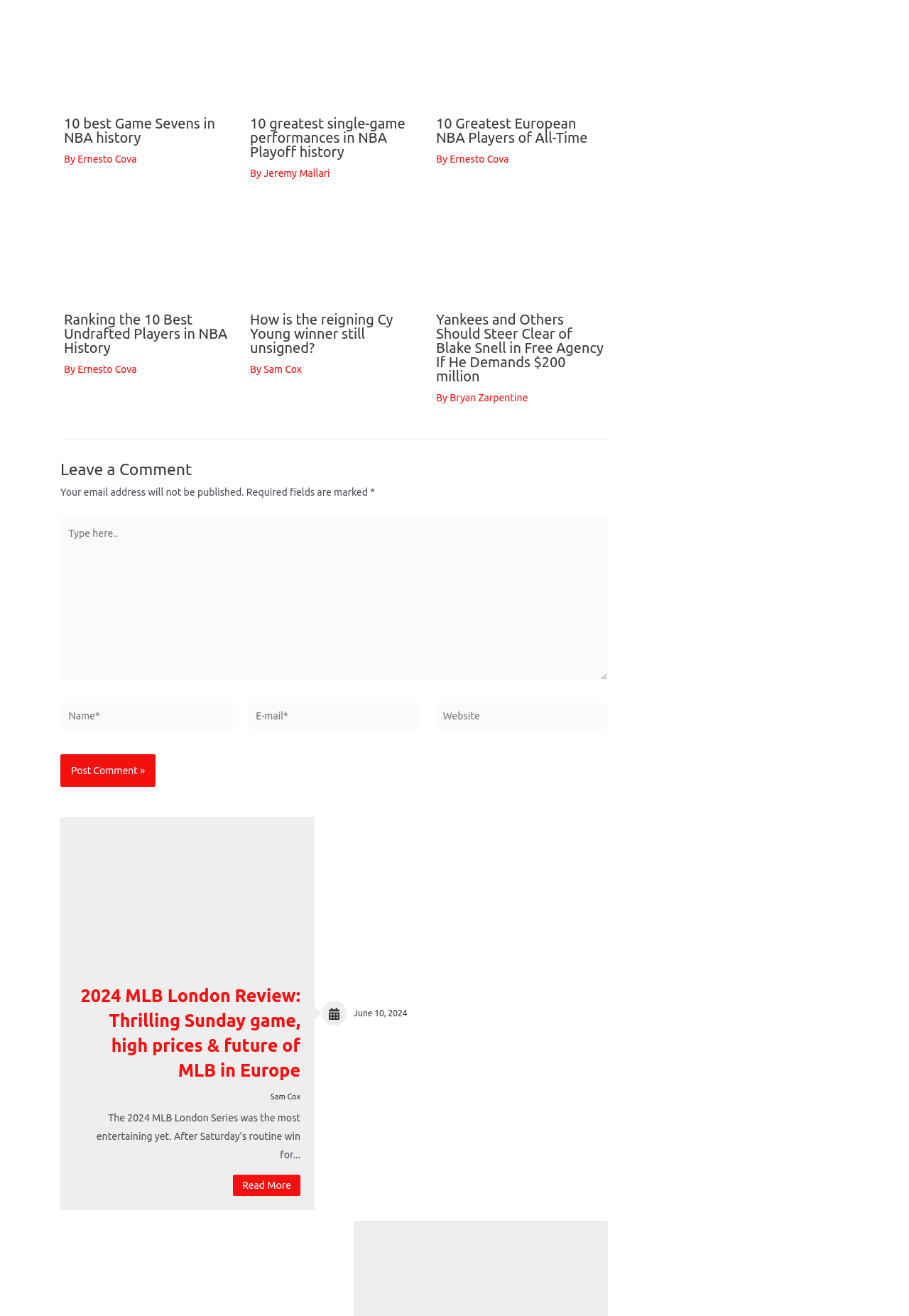What is the topic of the first article?
Please utilize the information in the image to give a detailed response to the question.

The first article is about the 10 best Game Sevens in NBA history, which is a topic related to NBA history.